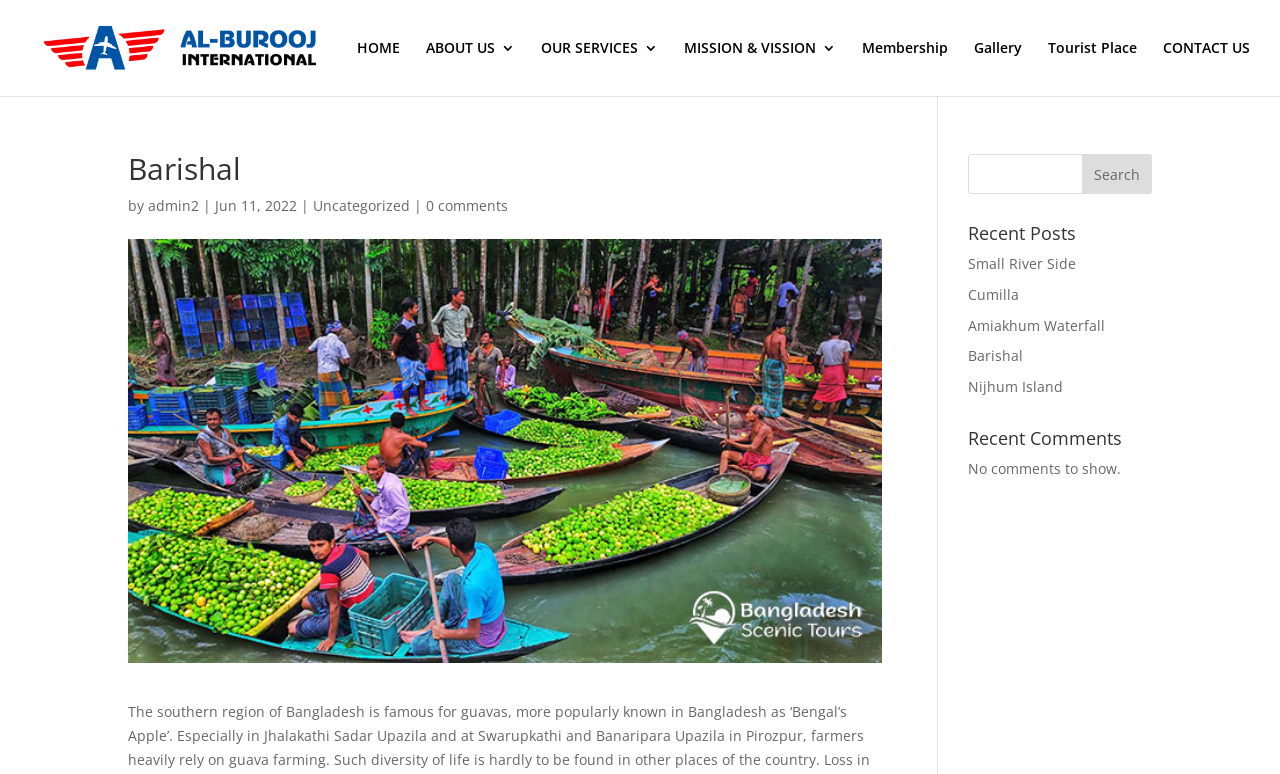Respond to the following query with just one word or a short phrase: 
What is the date mentioned on the webpage?

Jun 11, 2022